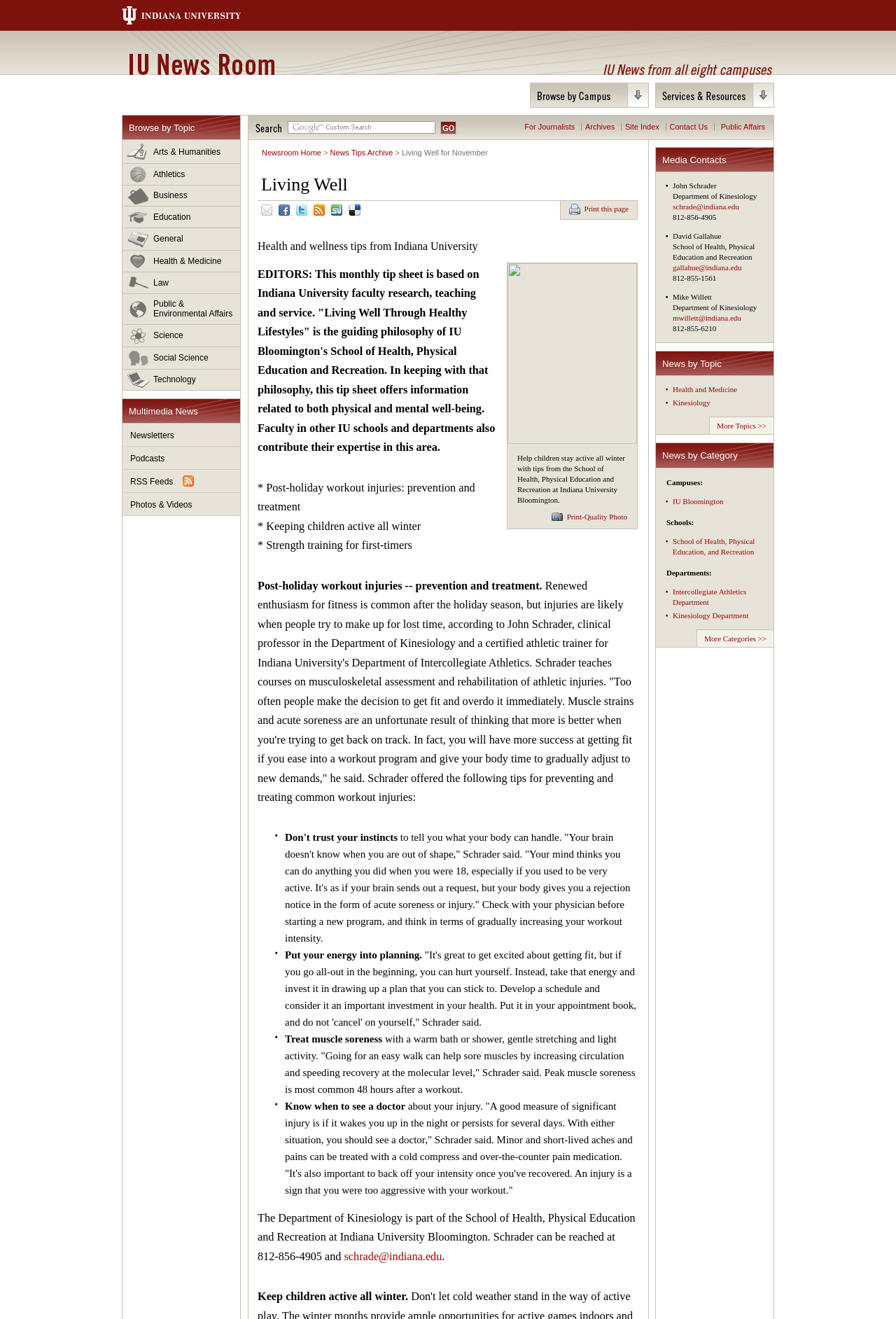Please find the bounding box coordinates of the element's region to be clicked to carry out this instruction: "Browse news by topic".

[0.137, 0.088, 0.268, 0.106]